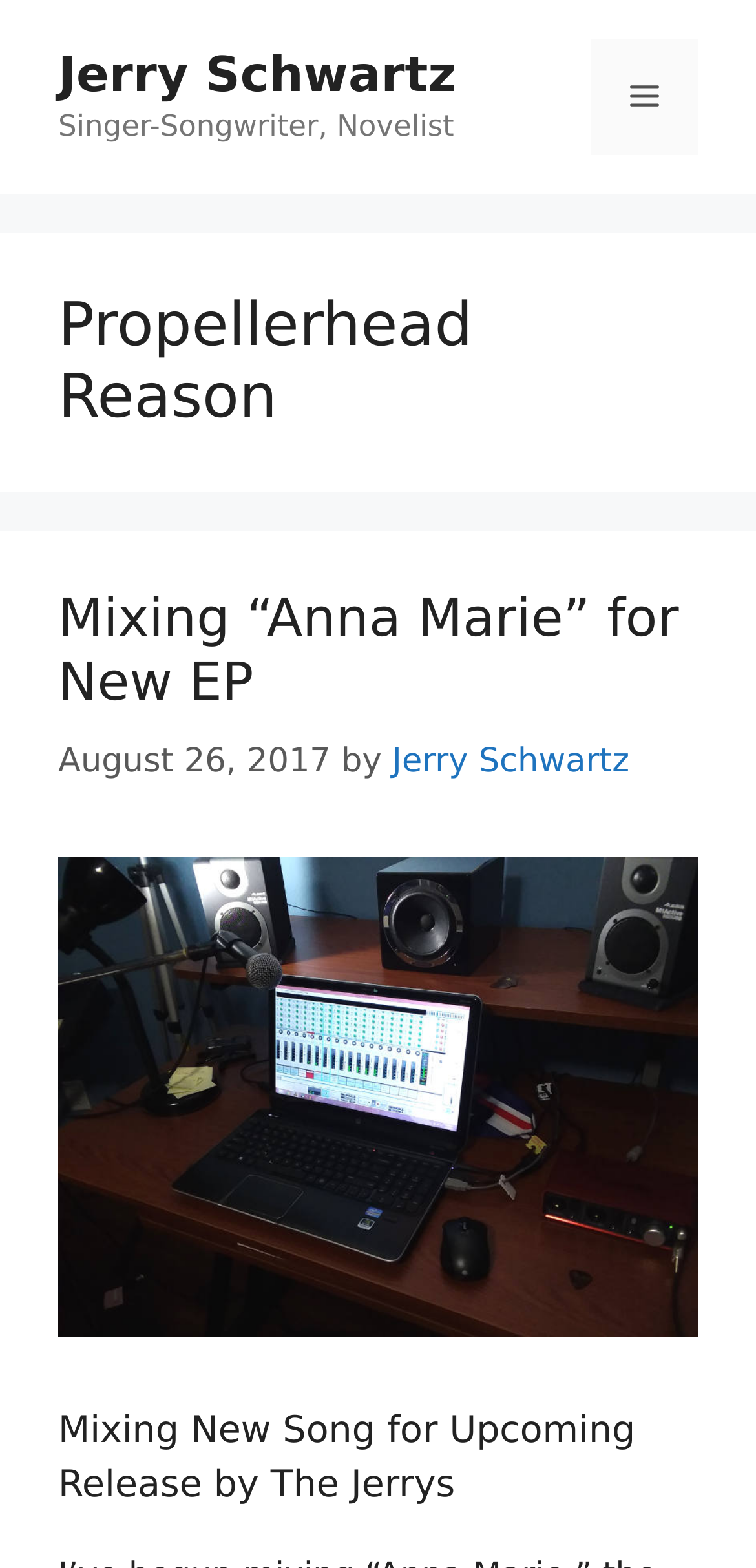What is the date of the blog post?
Using the visual information, reply with a single word or short phrase.

August 26, 2017